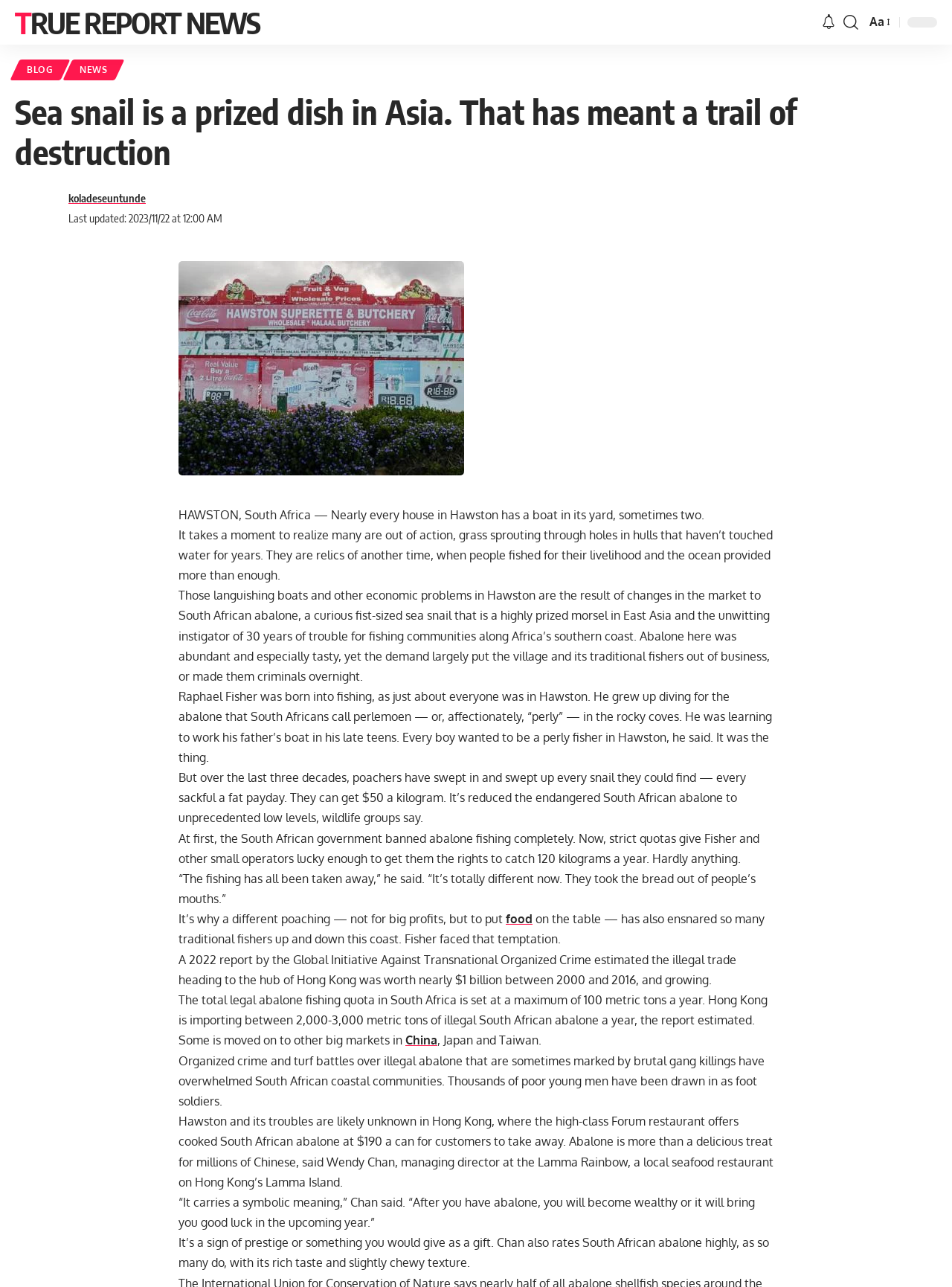Specify the bounding box coordinates (top-left x, top-left y, bottom-right x, bottom-right y) of the UI element in the screenshot that matches this description: food

[0.531, 0.708, 0.559, 0.72]